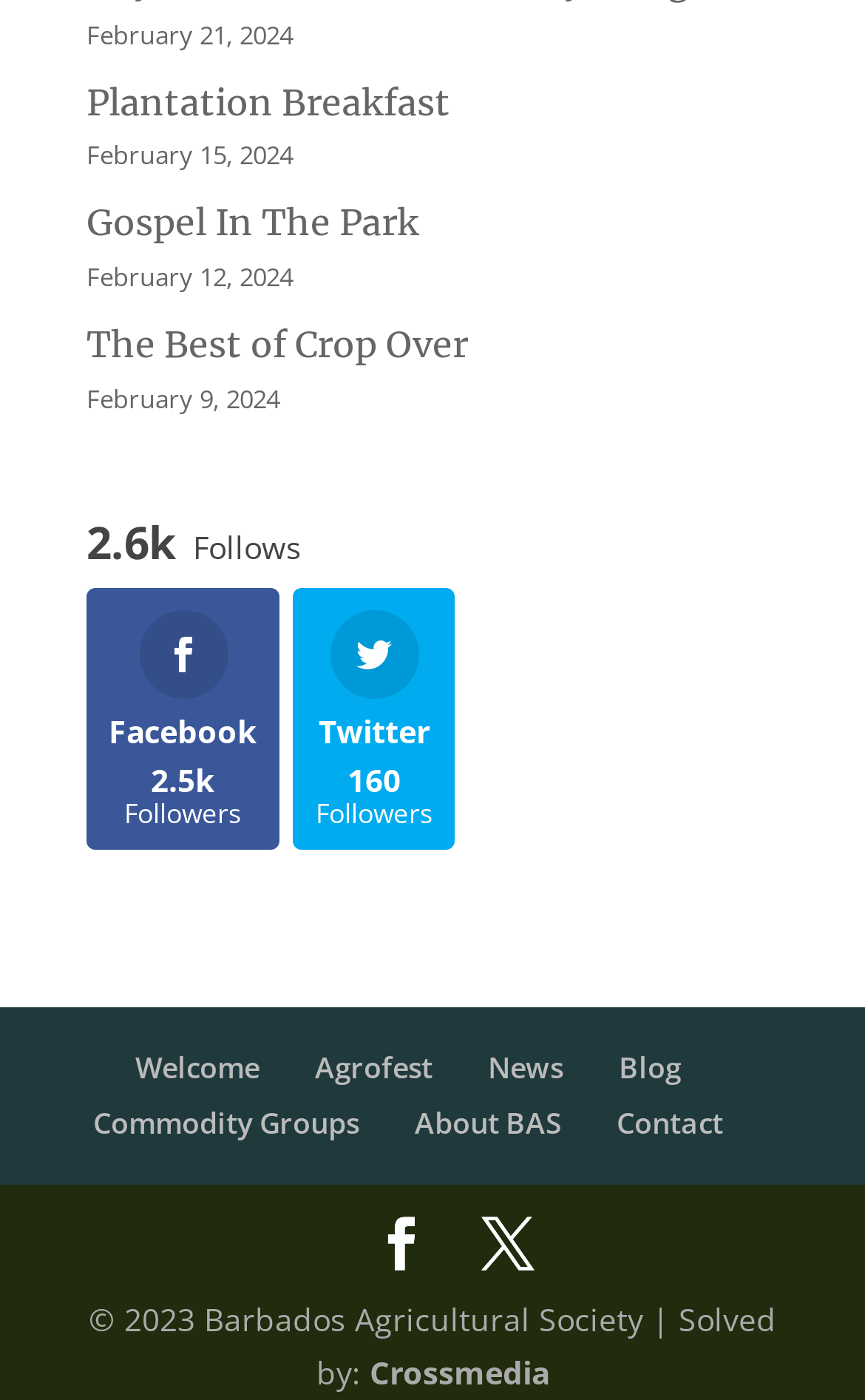What is the date of the 'Plantation Breakfast' event?
Using the screenshot, give a one-word or short phrase answer.

February 15, 2024